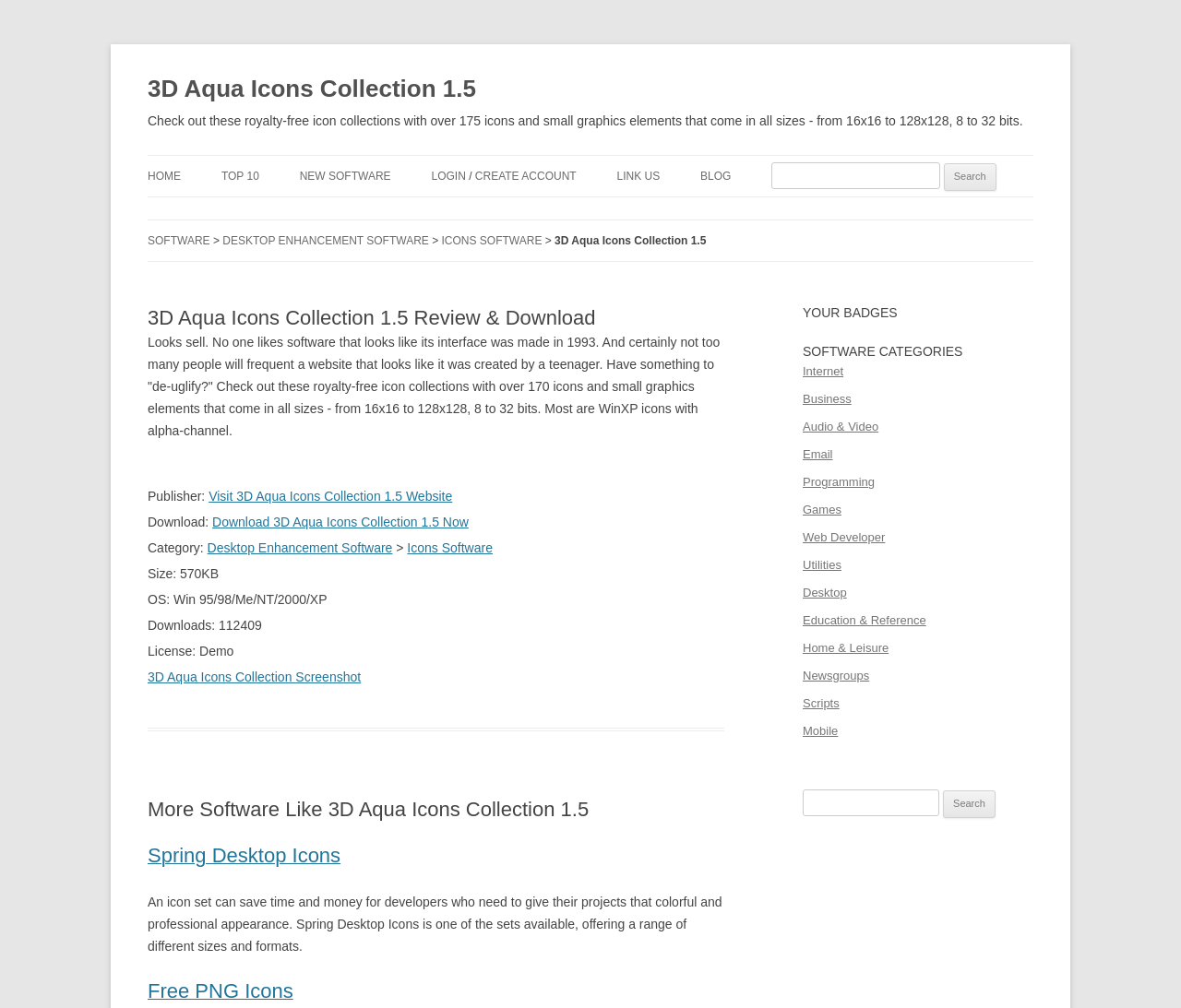Offer a thorough description of the webpage.

This webpage is a review and download page for the "3D Aqua Icons Collection 1.5" software. At the top, there is a heading with the software's name, followed by a brief description of the software, which is a royalty-free icon collection with over 175 icons and small graphics elements in various sizes.

Below the description, there are several links to other pages on the website, including "HOME", "TOP 10", "NEW SOFTWARE", "LOGIN", "CREATE ACCOUNT", "LINK US", and "BLOG". To the right of these links, there is a search bar with a button to search for specific software.

On the left side of the page, there is a section dedicated to the software being reviewed, with a heading that reads "3D Aqua Icons Collection 1.5 Review & Download". Below this heading, there is a detailed description of the software, including its features and specifications. There are also links to the software's website, a download link, and information about the software's category, size, operating system, and license.

Further down the page, there are sections recommending other software similar to "3D Aqua Icons Collection 1.5", including "Spring Desktop Icons" and "Free PNG Icons", each with a brief description and a link to the software's page.

On the right side of the page, there is a section with various software categories, including "Internet", "Business", "Audio & Video", and many others, each with a link to a page listing software in that category. Below this section, there is another search bar with a button to search for specific software.

Overall, the webpage is dedicated to providing information and resources for software developers and users, with a focus on the "3D Aqua Icons Collection 1.5" software.